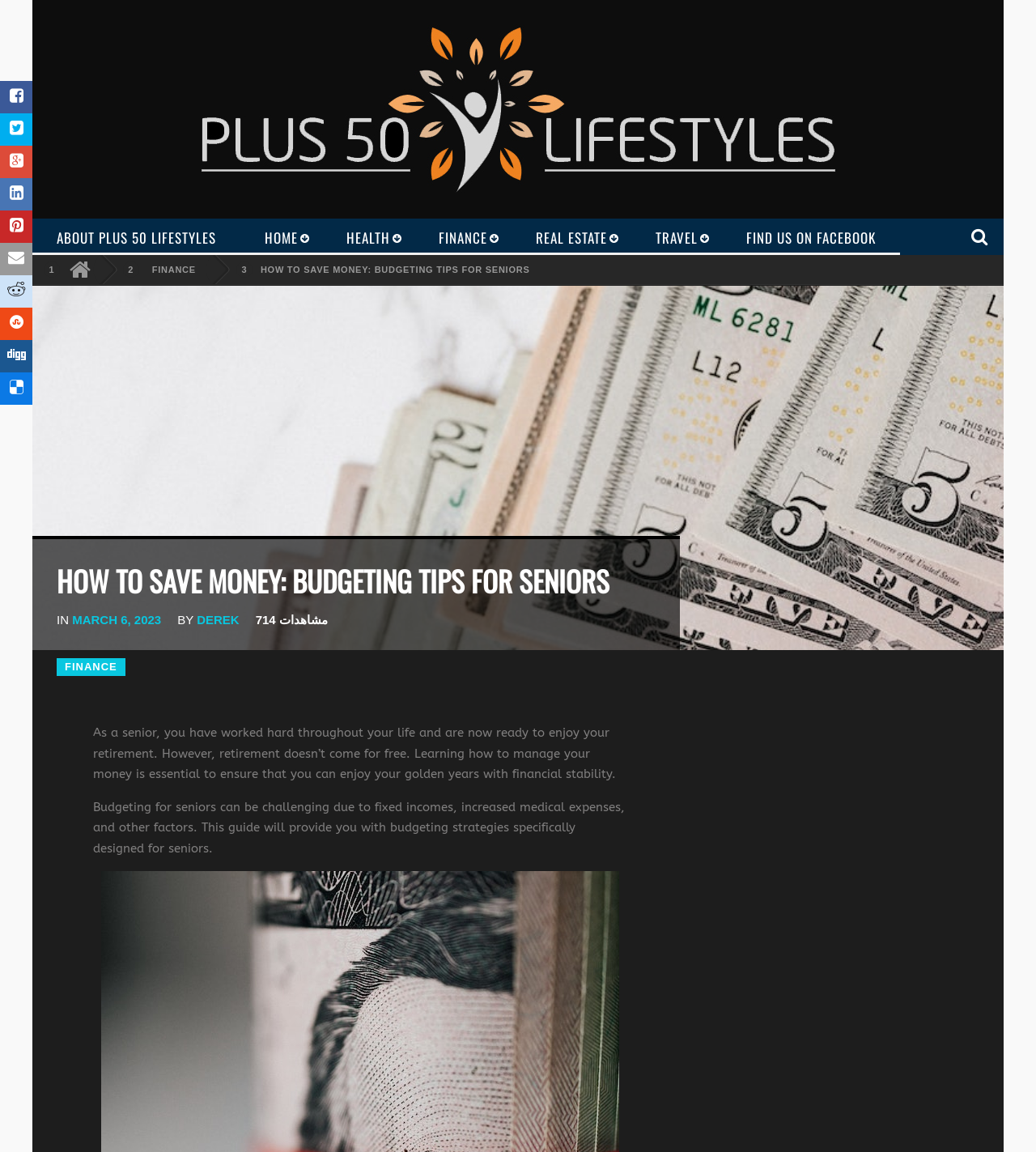Detail the various sections and features of the webpage.

The webpage is about budgeting tips for seniors, specifically focusing on how to save money during retirement. At the top left corner, there is a logo of "Plus 50 Lifestyles" with a link to the website's homepage. Below the logo, there is a navigation menu with links to various sections, including "About", "Home", "Health", "Finance", "Real Estate", "Travel", and "Find us on Facebook".

On the right side of the navigation menu, there is a search box with an "Ok" button. Above the search box, there are several social media links represented by icons. Below the navigation menu, there is a heading that reads "How to Save Money: Budgeting Tips for Seniors" with a publication date and author information.

The main content of the webpage is divided into paragraphs, with the first paragraph introducing the importance of managing finances during retirement. The second paragraph explains the challenges of budgeting for seniors and introduces the guide that will provide budgeting strategies specifically designed for seniors.

At the top left corner of the webpage, there are several links represented by icons, which appear to be social media links or bookmarks.